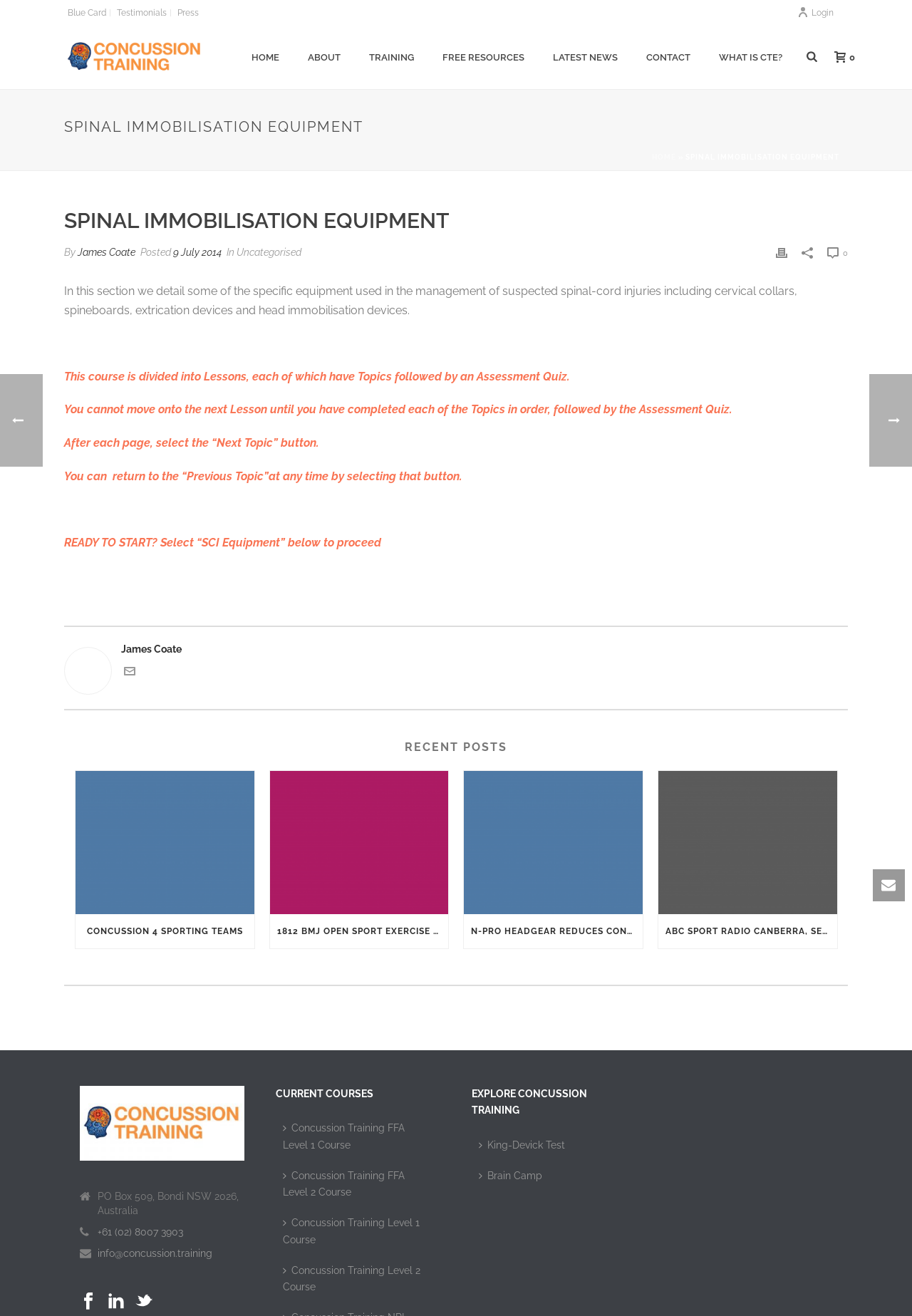Locate the bounding box coordinates of the area where you should click to accomplish the instruction: "Click on the 'HOME' link".

[0.26, 0.038, 0.322, 0.051]